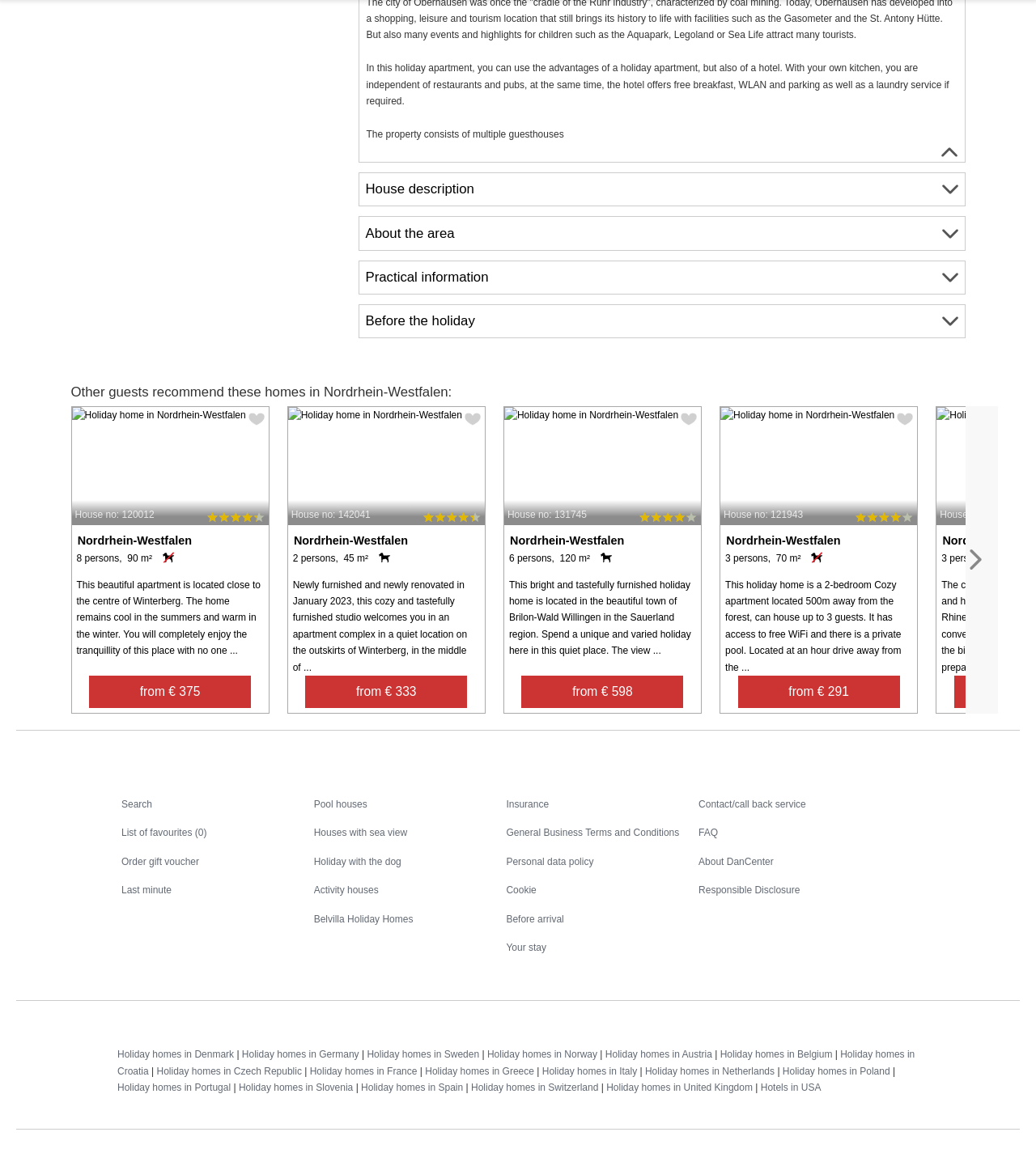Use a single word or phrase to answer the question: 
How many holiday homes are listed on this page?

4